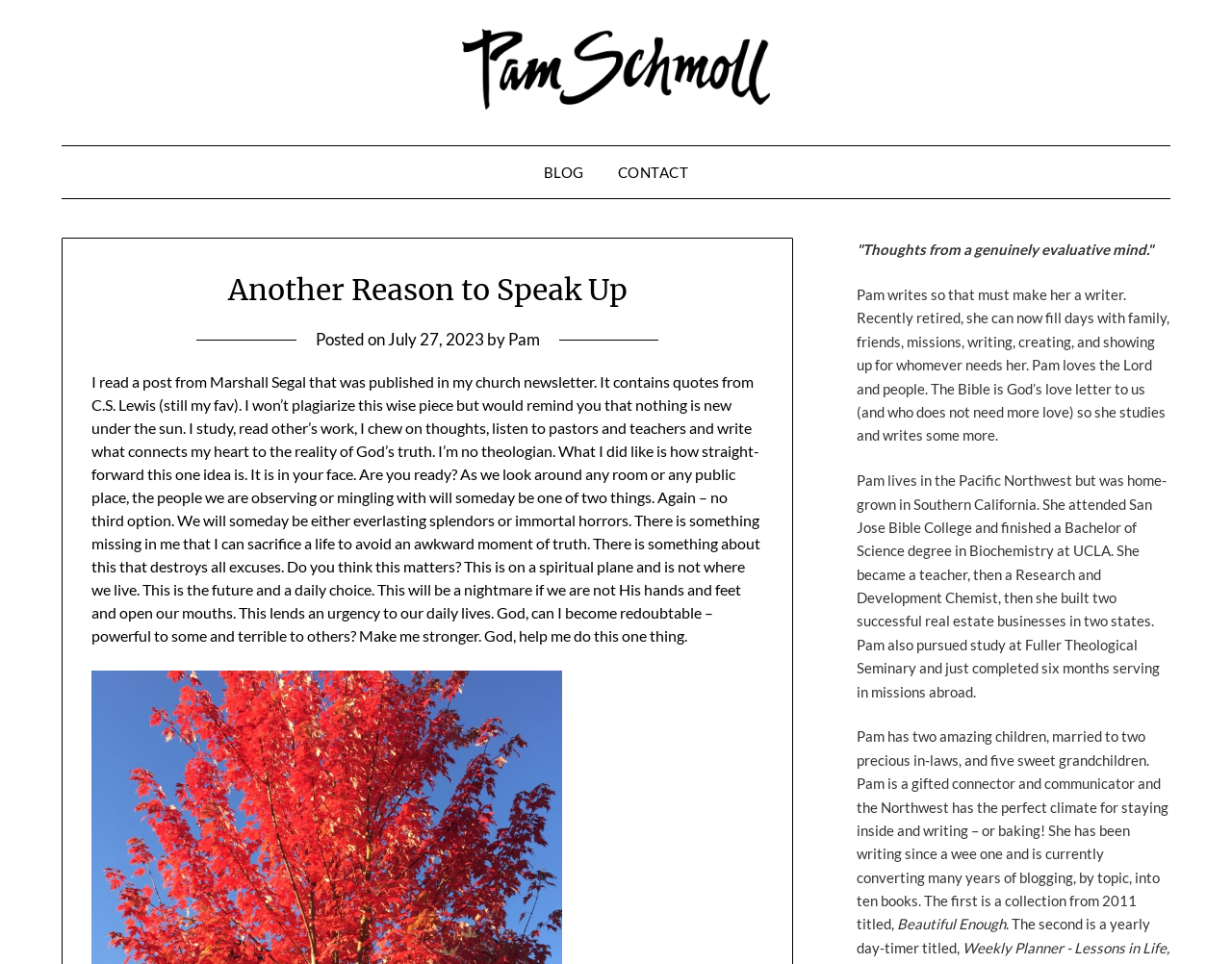Locate the primary headline on the webpage and provide its text.

Another Reason to Speak Up